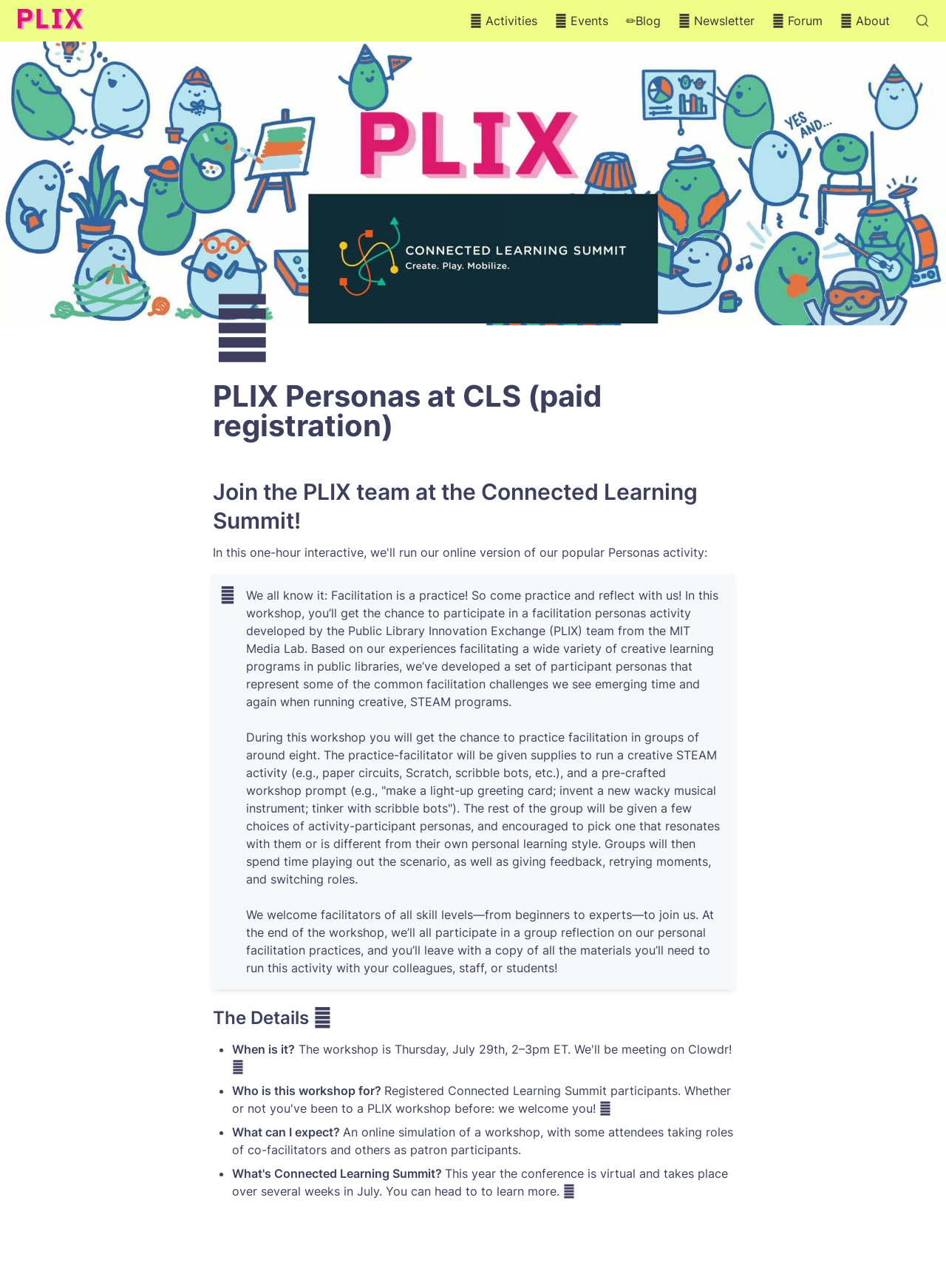Identify and extract the main heading from the webpage.

PLIX Personas at CLS (paid registration)